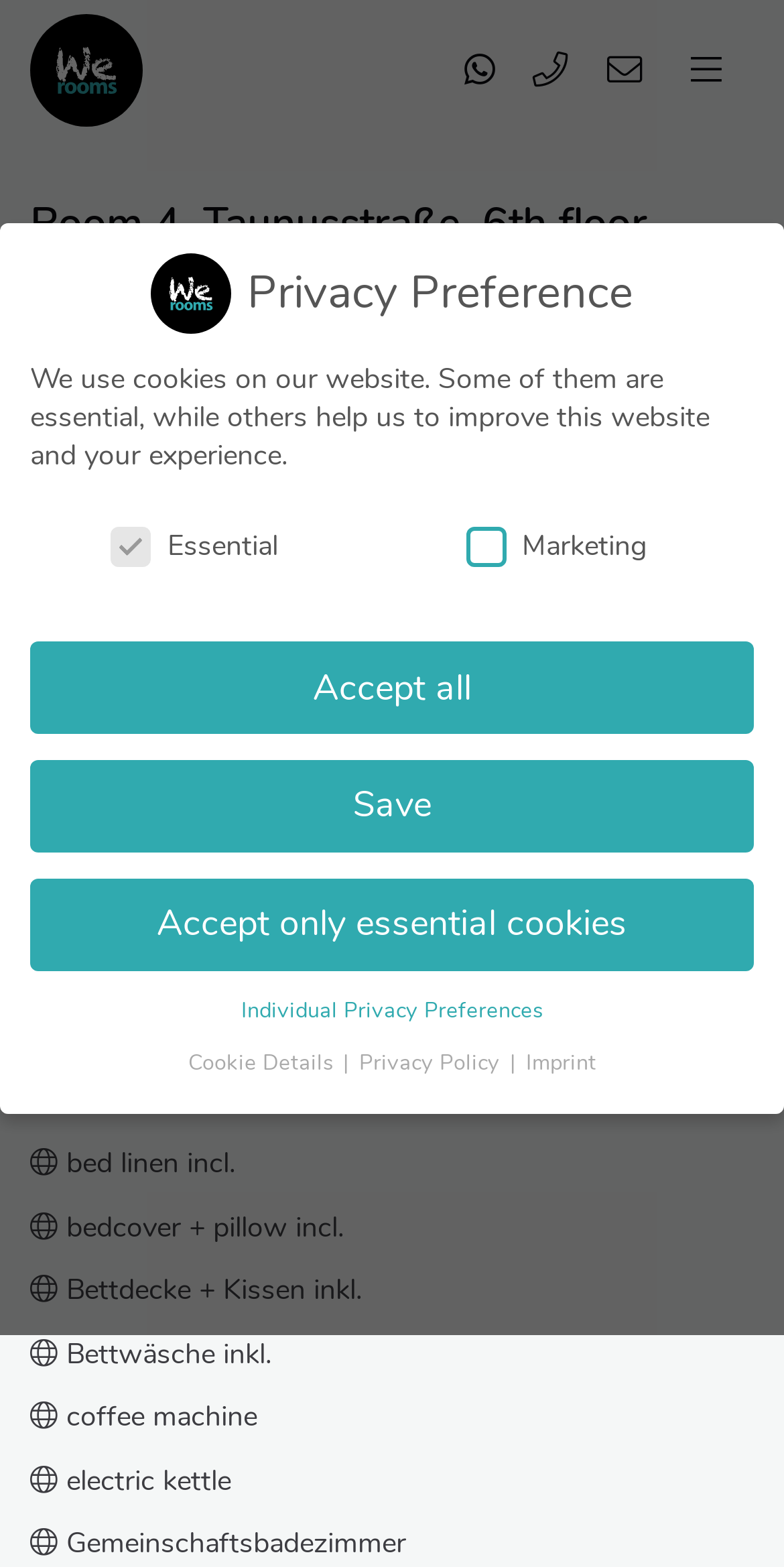Pinpoint the bounding box coordinates of the clickable area needed to execute the instruction: "View room attributes". The coordinates should be specified as four float numbers between 0 and 1, i.e., [left, top, right, bottom].

[0.038, 0.558, 0.249, 0.589]